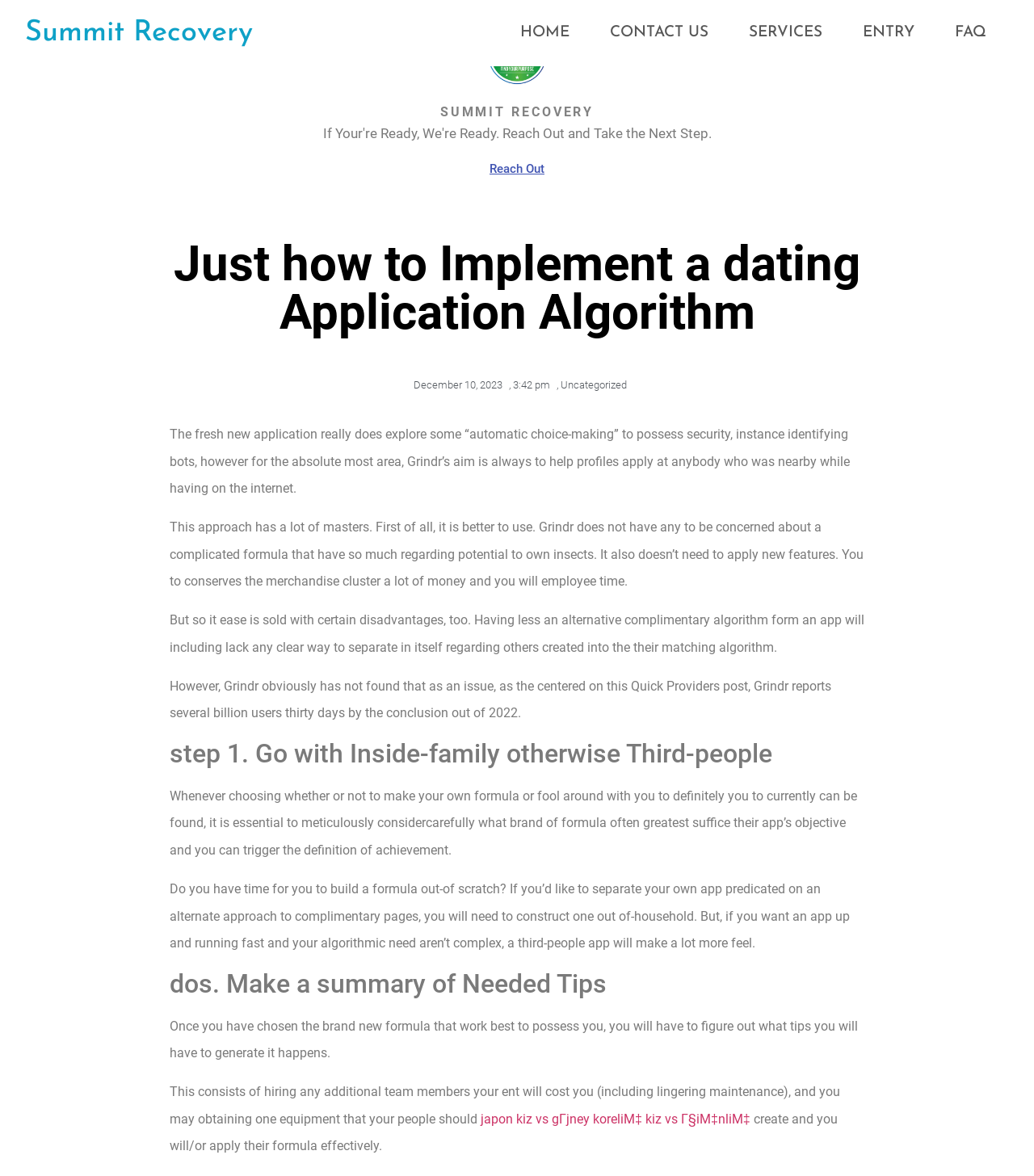Using the information from the screenshot, answer the following question thoroughly:
What is the purpose of Grindr's algorithm?

I determined the purpose of Grindr's algorithm by reading the paragraph that states 'This approach has a lot of masters. First of all, it is better to use. Grindr does not have any to be concerned about a complicated formula that have so much regarding potential to own insects. It also doesn’t need to apply new features. You to conserves the merchandise cluster a lot of money and you will employee time.' and understanding that the algorithm is designed to help users apply to nearby online profiles.